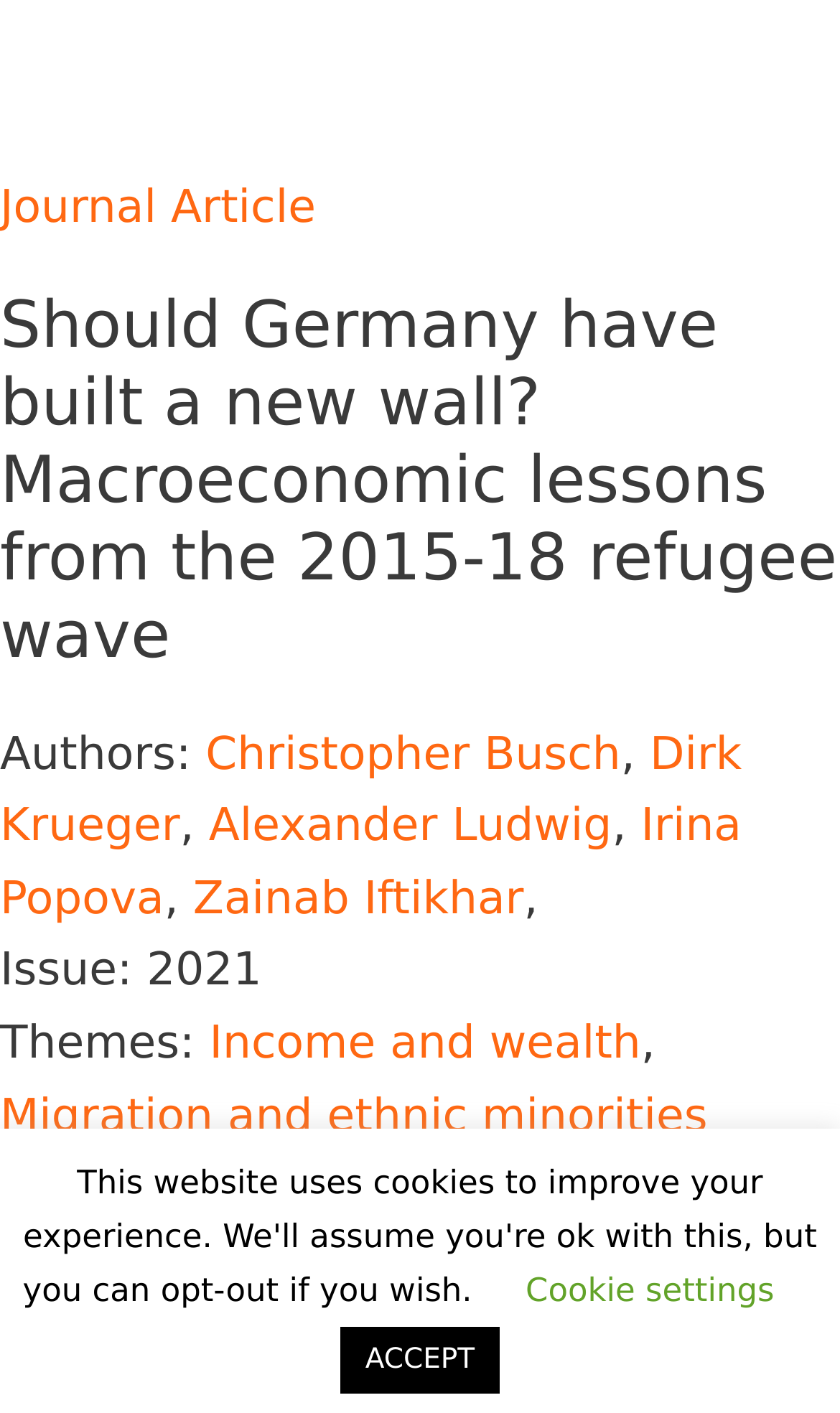Convey a detailed summary of the webpage, mentioning all key elements.

This webpage appears to be a research article or journal publication page. At the top, there is a header section that spans the entire width of the page, containing a link to a journal article and a heading that reads "Should Germany have built a new wall? Macroeconomic lessons from the 2015-18 refugee wave". 

Below the header, there is a section that lists the authors of the article, with five authors' names provided as links: Christopher Busch, Dirk Krueger, Alexander Ludwig, Irina Popova, and Zainab Iftikhar. The authors' names are listed in a horizontal row, with commas separating them.

Further down, there is a section that displays the issue number and year of publication, which is 2021. Next to this section, there is another section that lists the themes related to the article, which are "Income and wealth" and "Migration and ethnic minorities". These themes are also provided as links.

At the bottom of the page, there is a link to the publication on an external site, which spans the entire width of the page. Additionally, there are two buttons located at the bottom right corner of the page: "Cookie settings" and "ACCEPT".